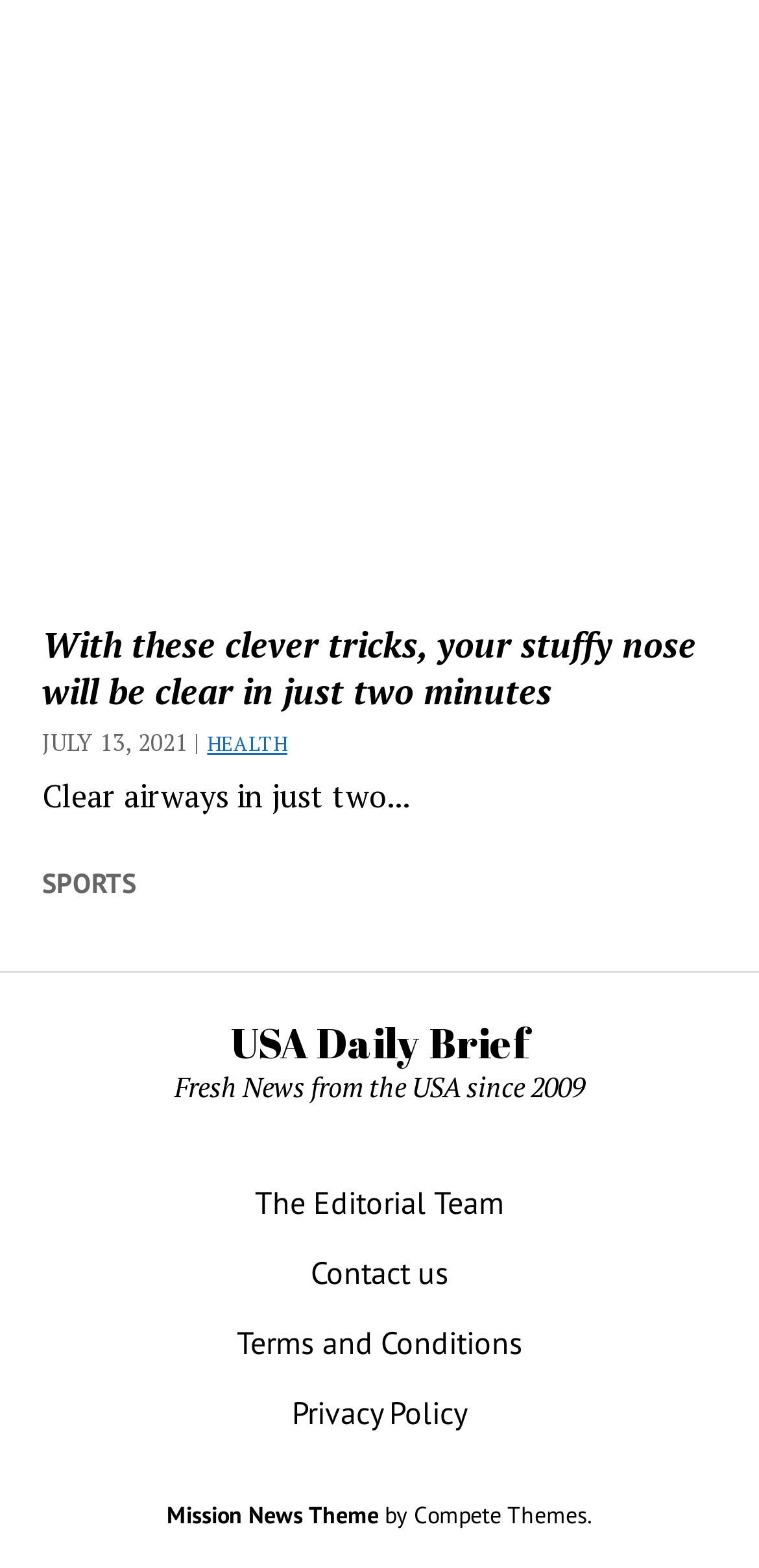Identify the bounding box coordinates for the region to click in order to carry out this instruction: "Make a reservation". Provide the coordinates using four float numbers between 0 and 1, formatted as [left, top, right, bottom].

None